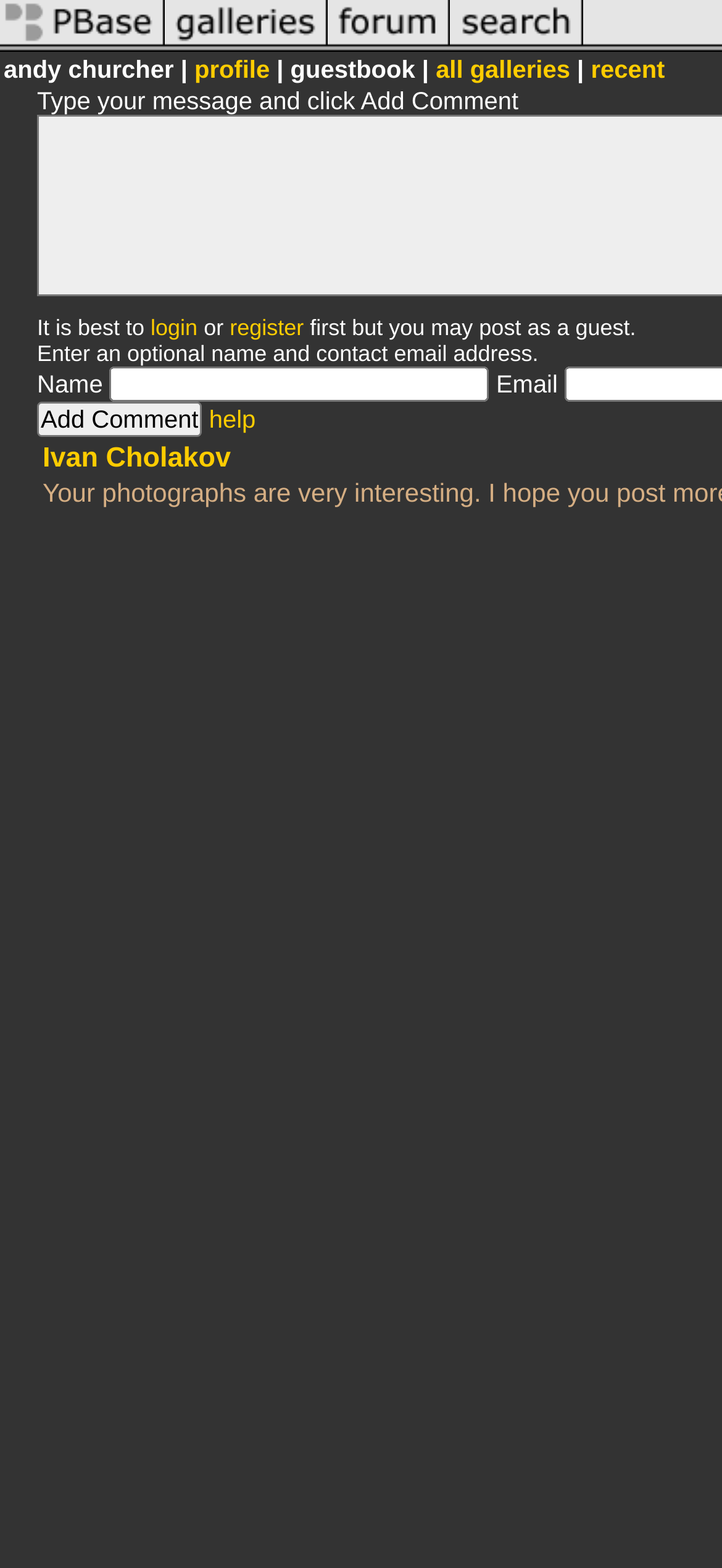Locate the bounding box coordinates of the clickable region to complete the following instruction: "add a comment."

[0.051, 0.256, 0.28, 0.279]